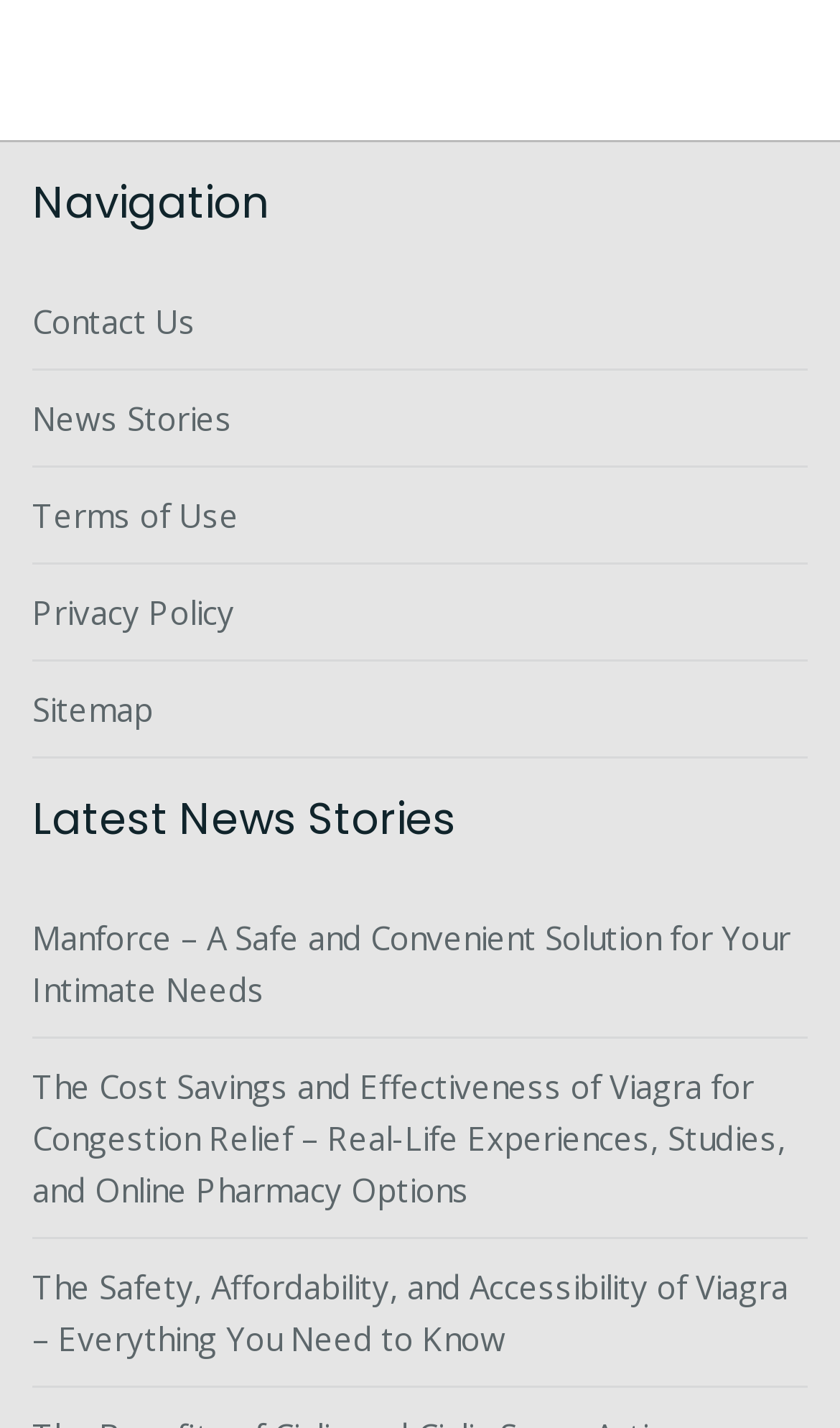Could you locate the bounding box coordinates for the section that should be clicked to accomplish this task: "view terms of use".

[0.038, 0.346, 0.285, 0.376]